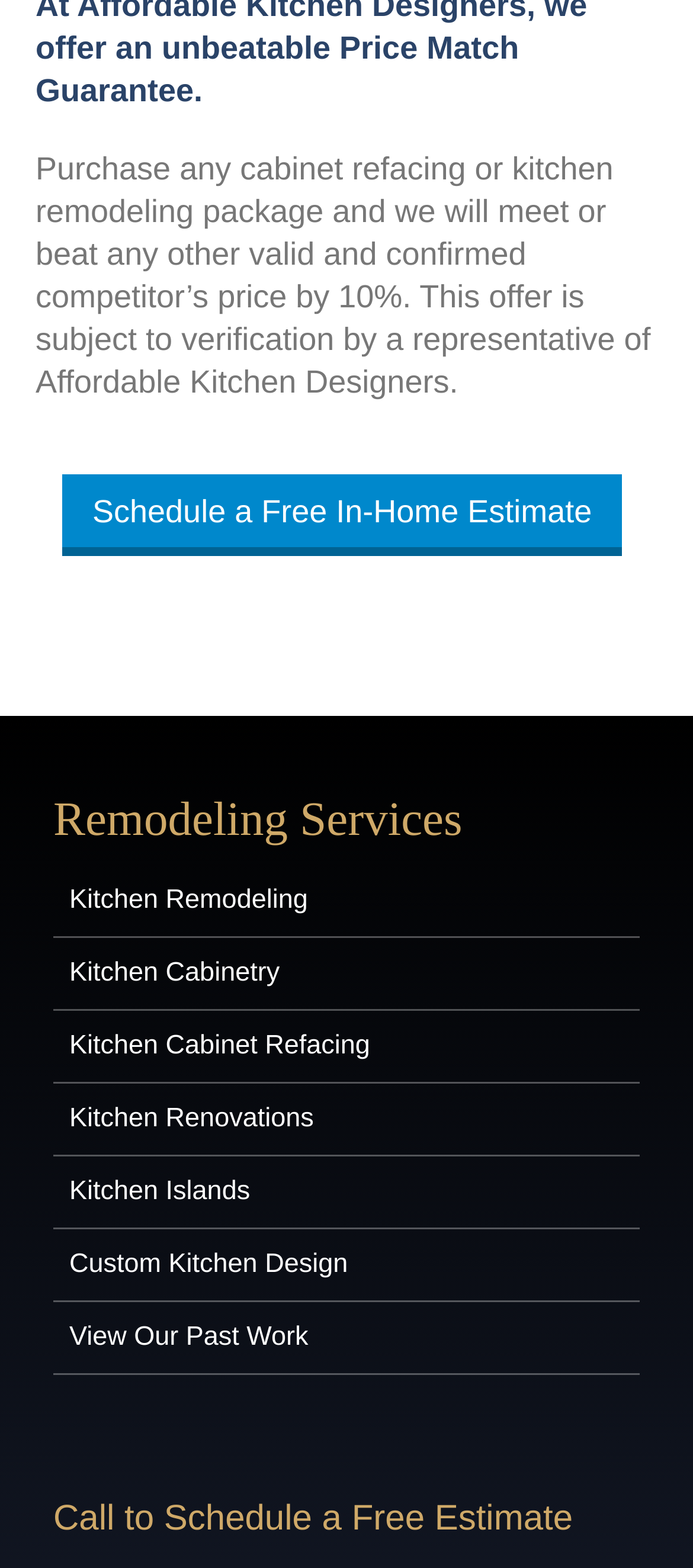Using the provided element description, identify the bounding box coordinates as (top-left x, top-left y, bottom-right x, bottom-right y). Ensure all values are between 0 and 1. Description: View Our Past Work

[0.1, 0.843, 0.445, 0.863]